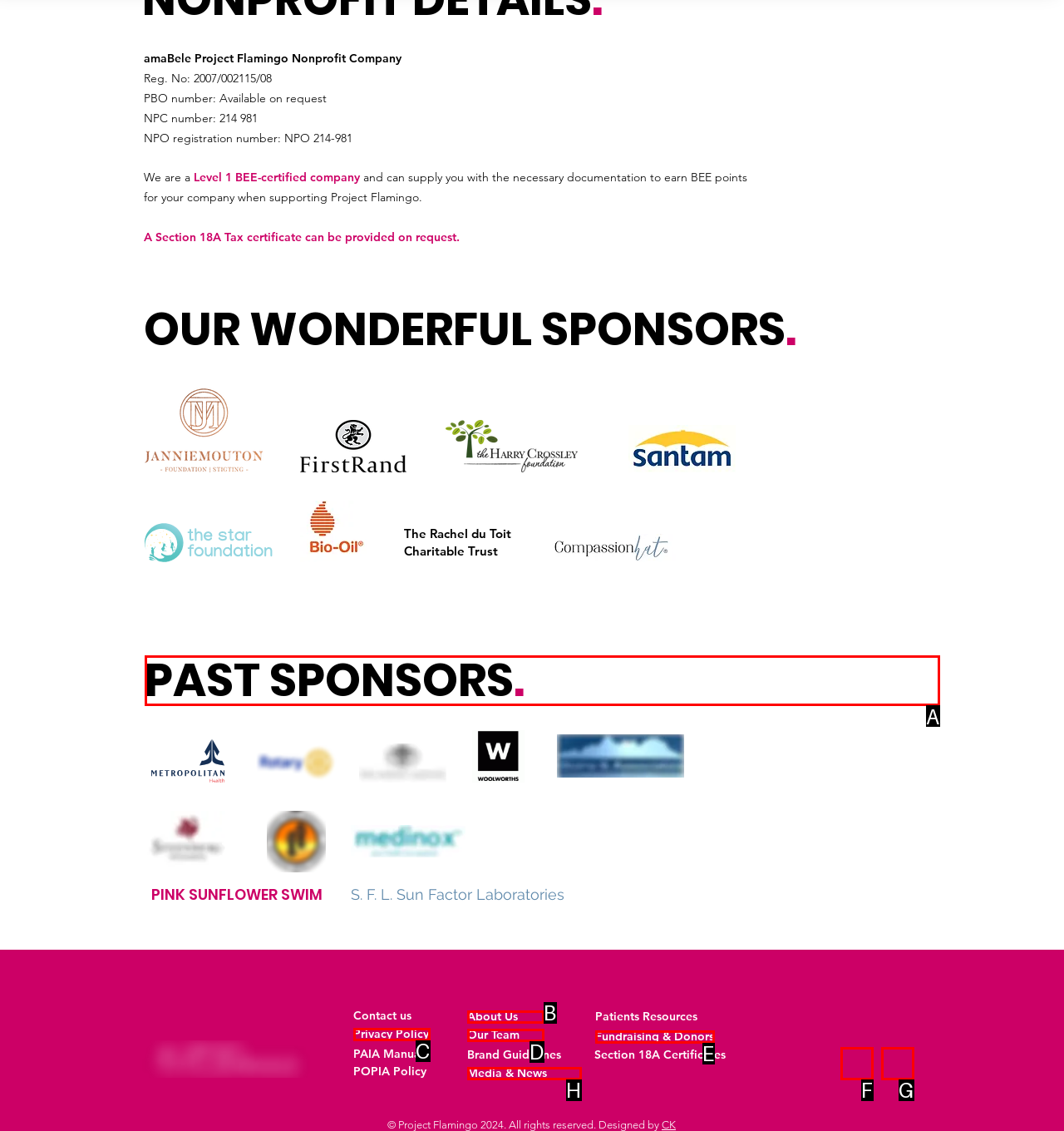Based on the choices marked in the screenshot, which letter represents the correct UI element to perform the task: Read about 'PAST SPONSORS'?

A